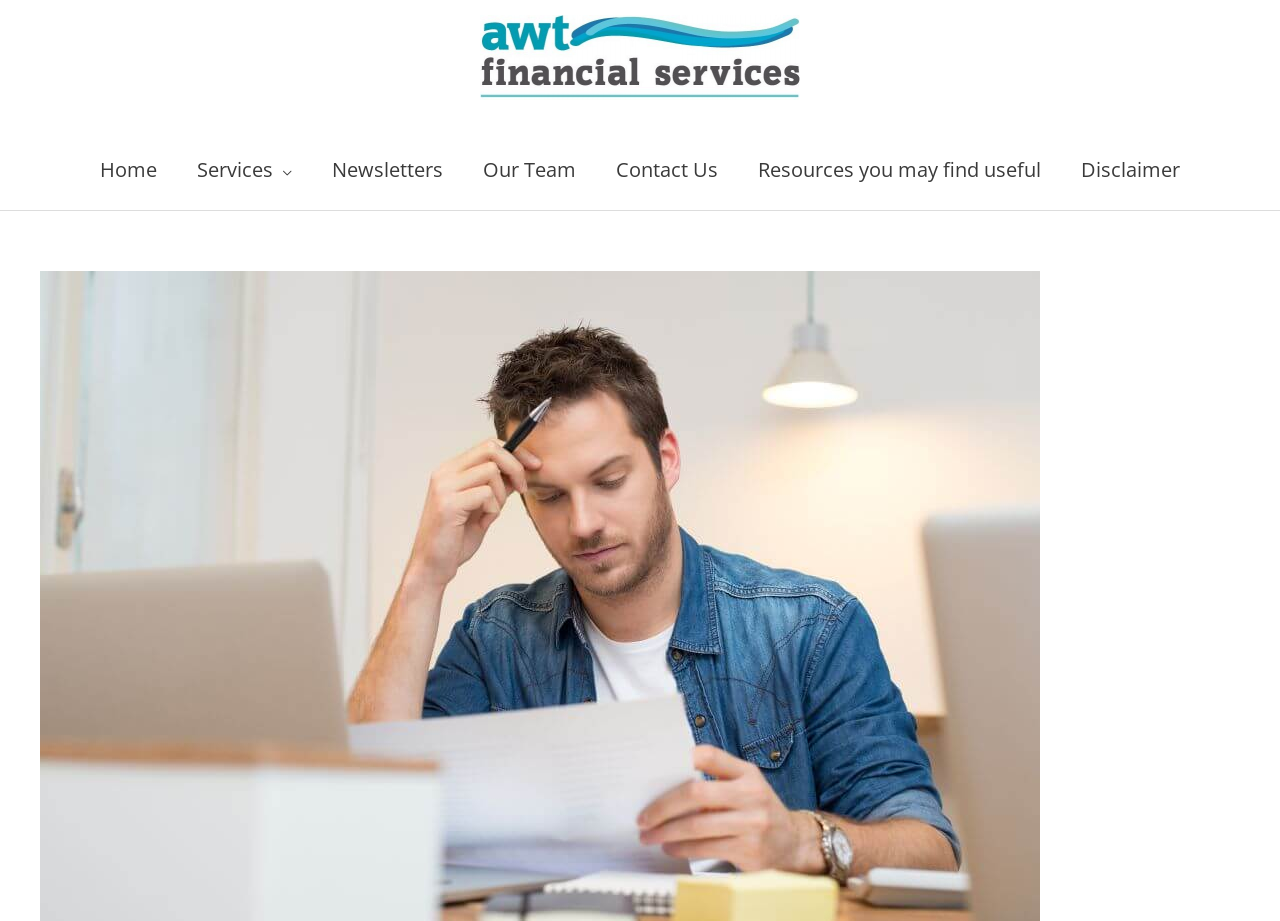What is the company name in the logo?
Based on the image, give a concise answer in the form of a single word or short phrase.

AWT Financial Services